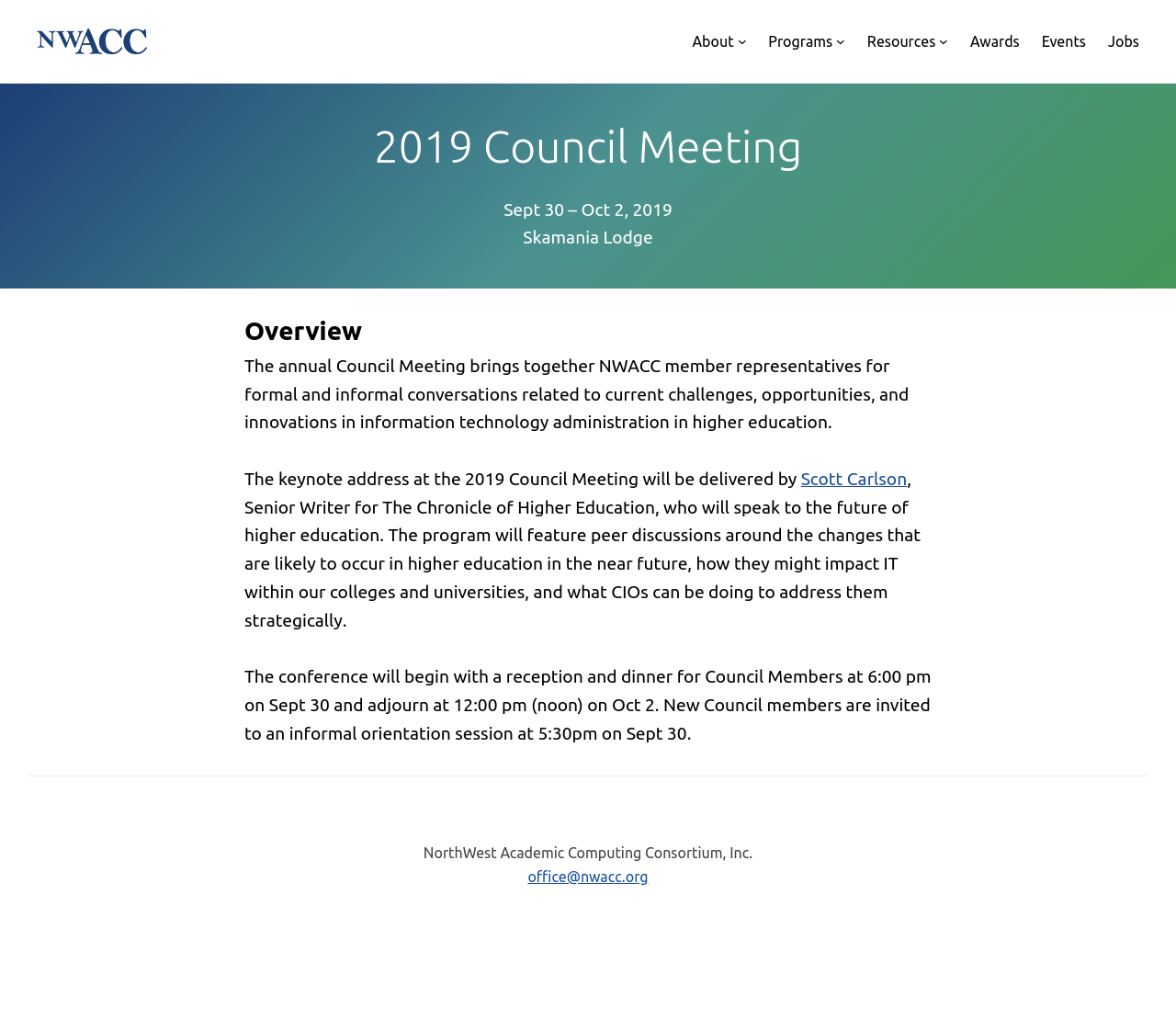What is the duration of the 2019 Council Meeting?
Answer with a single word or short phrase according to what you see in the image.

Sept 30 - Oct 2